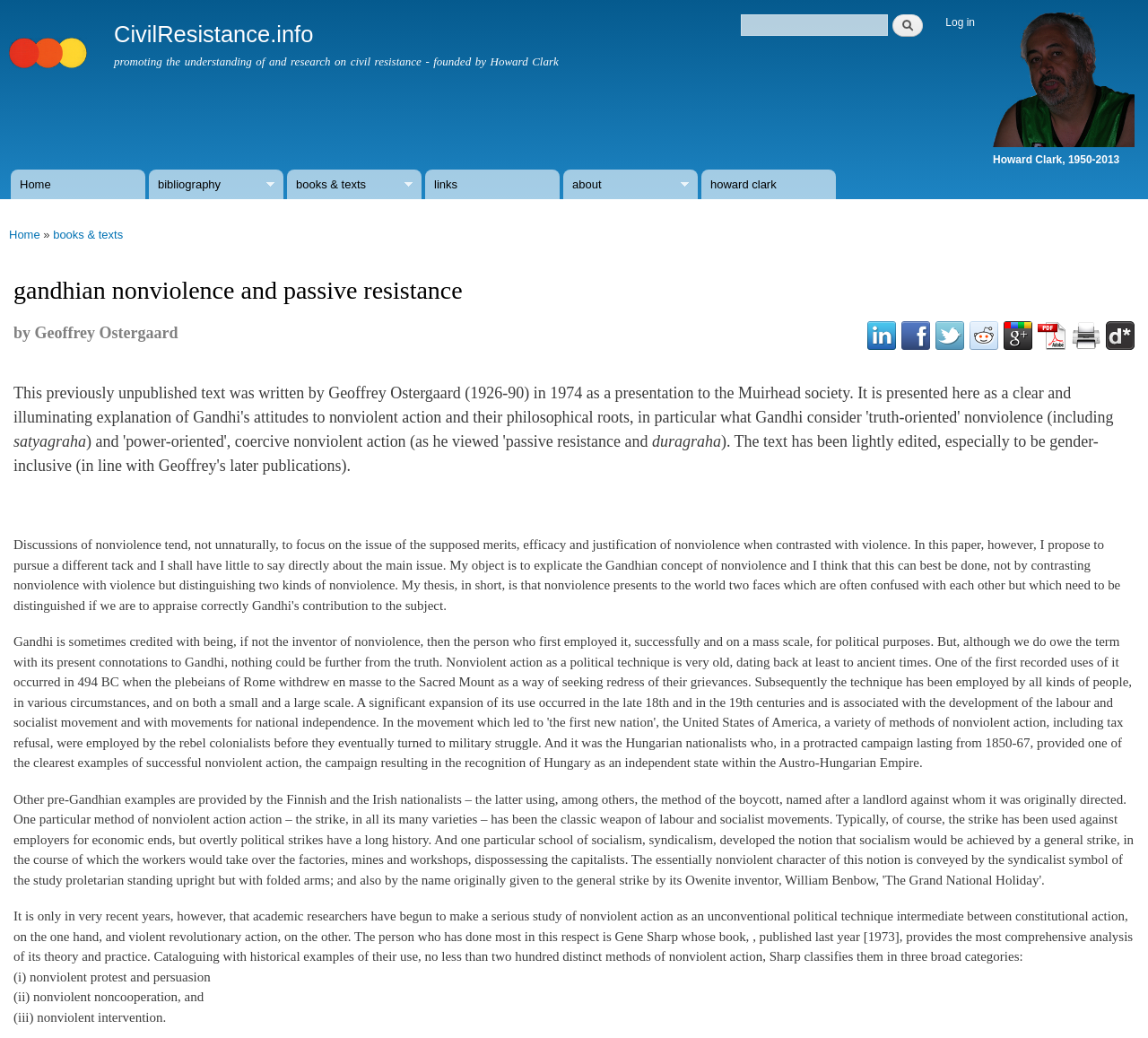Could you determine the bounding box coordinates of the clickable element to complete the instruction: "Read about Howard Clark"? Provide the coordinates as four float numbers between 0 and 1, i.e., [left, top, right, bottom].

[0.865, 0.132, 0.988, 0.16]